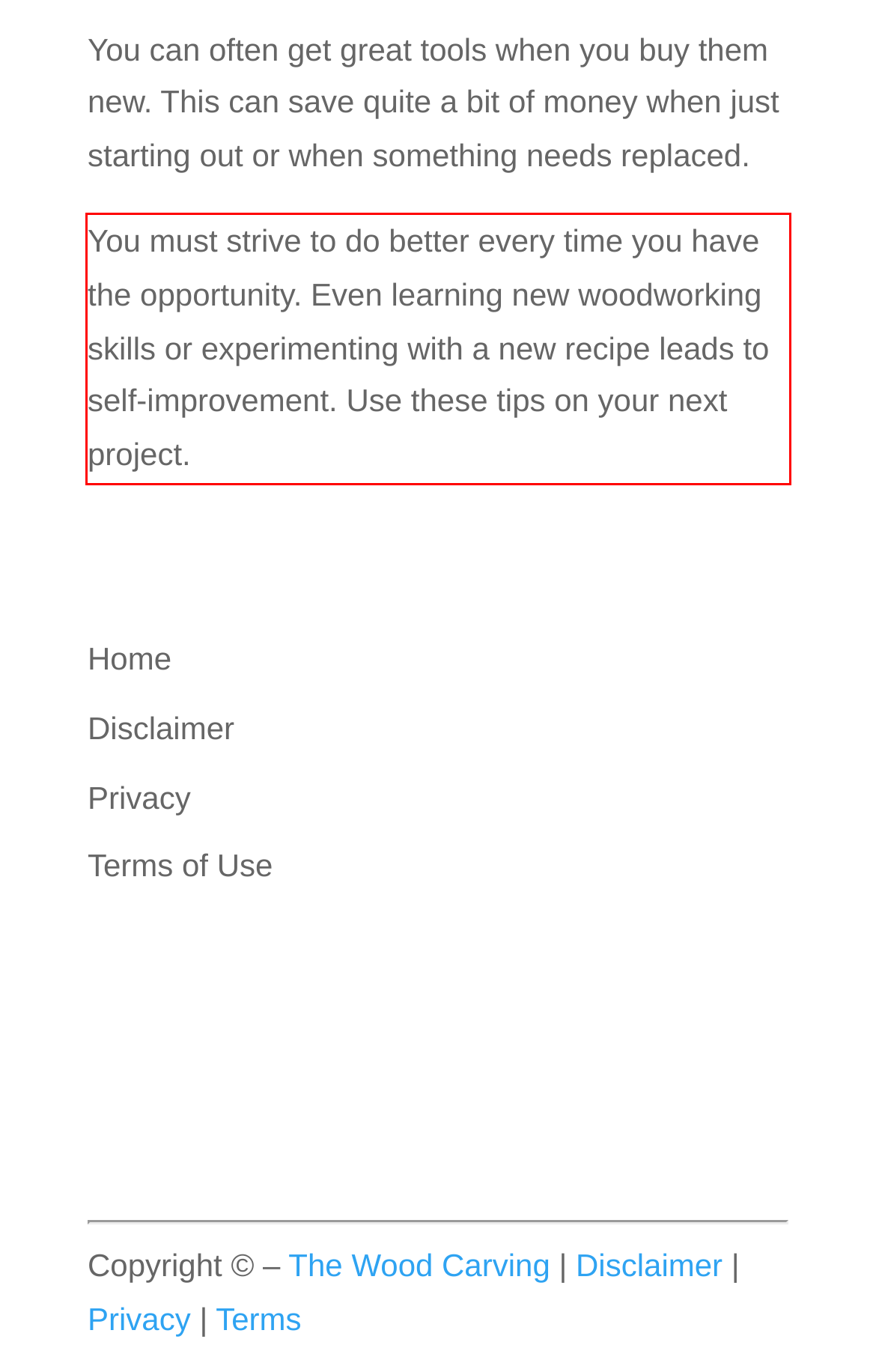Please extract the text content within the red bounding box on the webpage screenshot using OCR.

You must strive to do better every time you have the opportunity. Even learning new woodworking skills or experimenting with a new recipe leads to self-improvement. Use these tips on your next project.